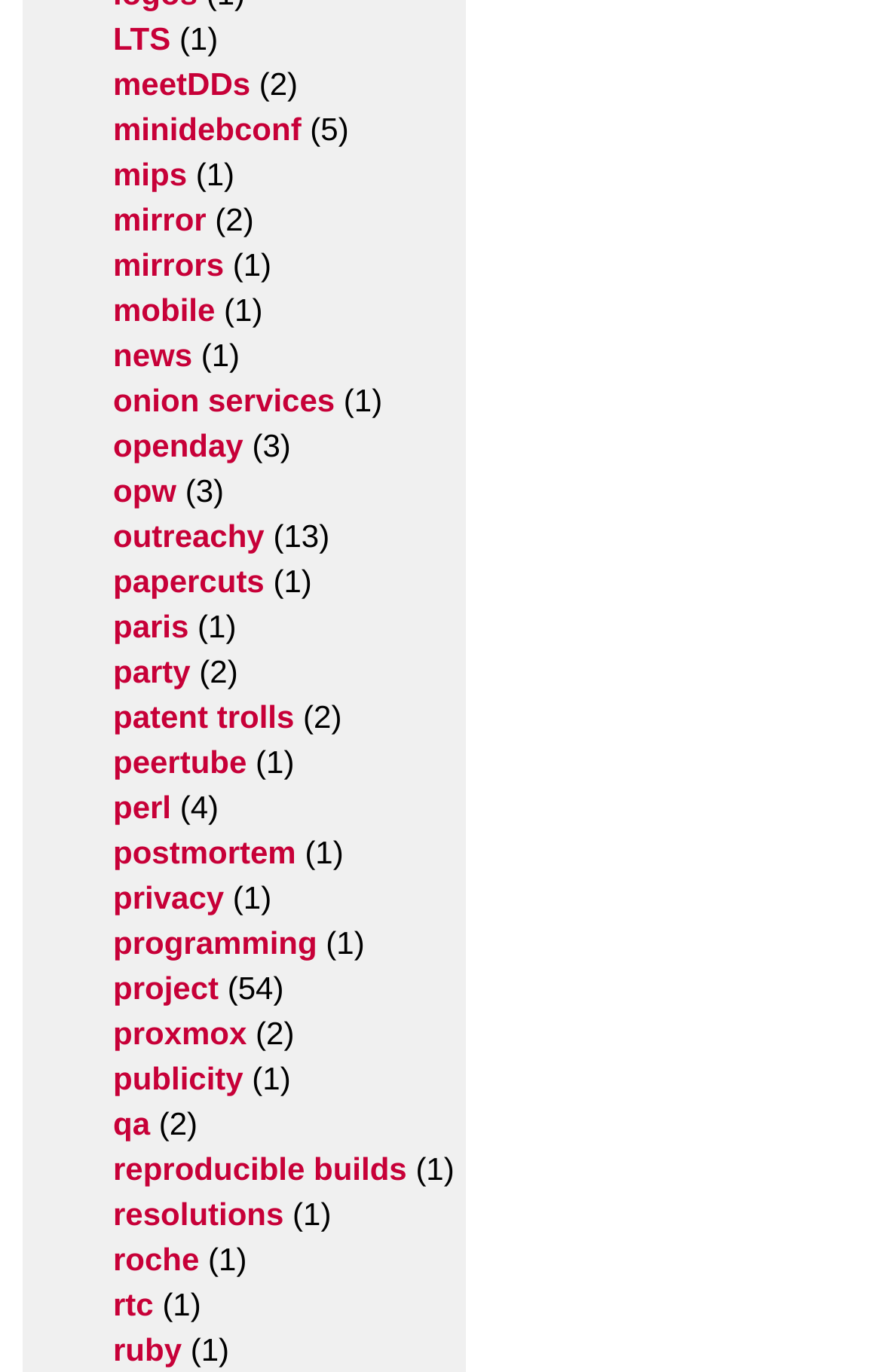Locate the bounding box of the UI element described in the following text: "onion services".

[0.128, 0.27, 0.38, 0.303]